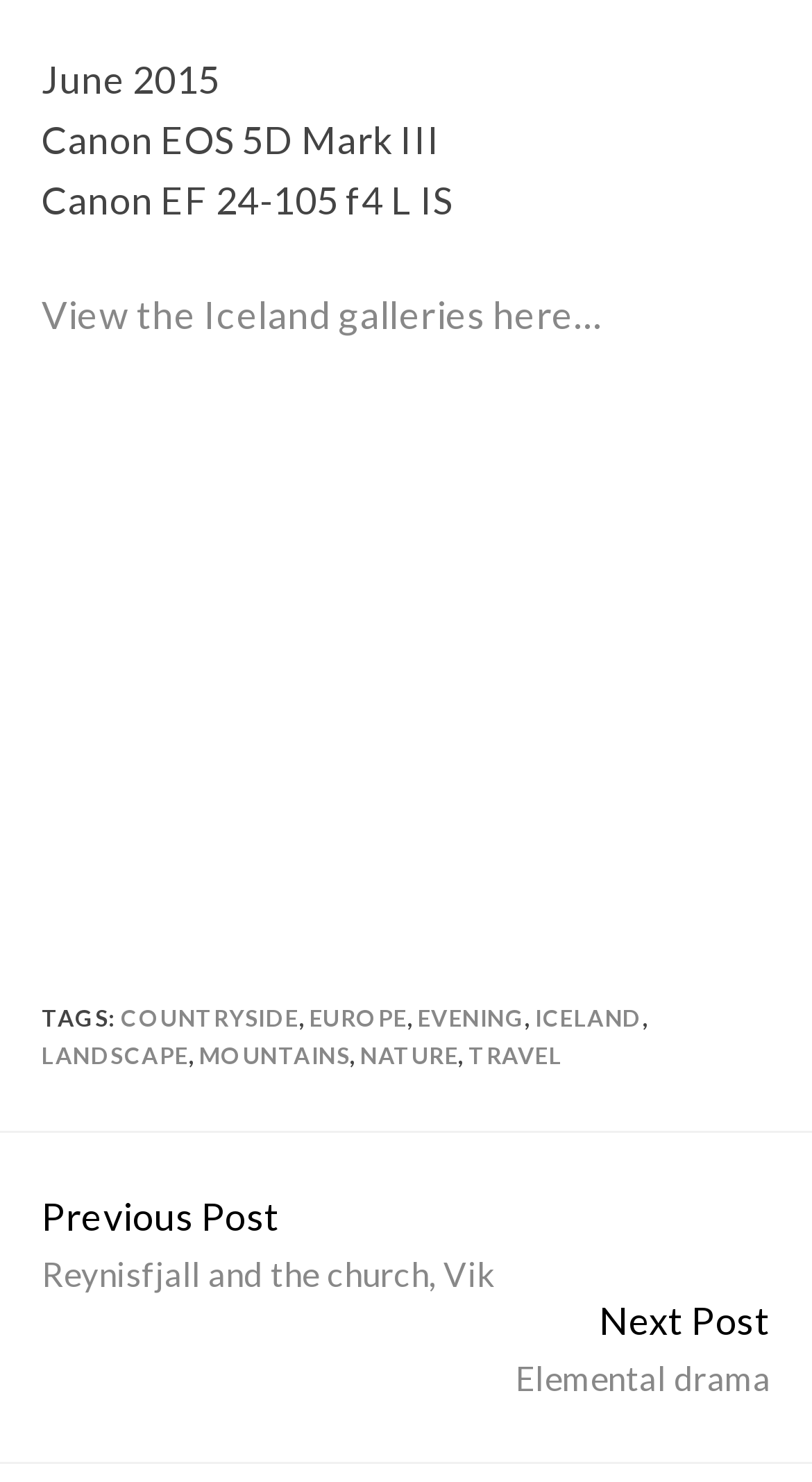Extract the bounding box coordinates of the UI element described by: "Next PostElemental drama". The coordinates should include four float numbers ranging from 0 to 1, e.g., [left, top, right, bottom].

[0.051, 0.877, 0.949, 0.948]